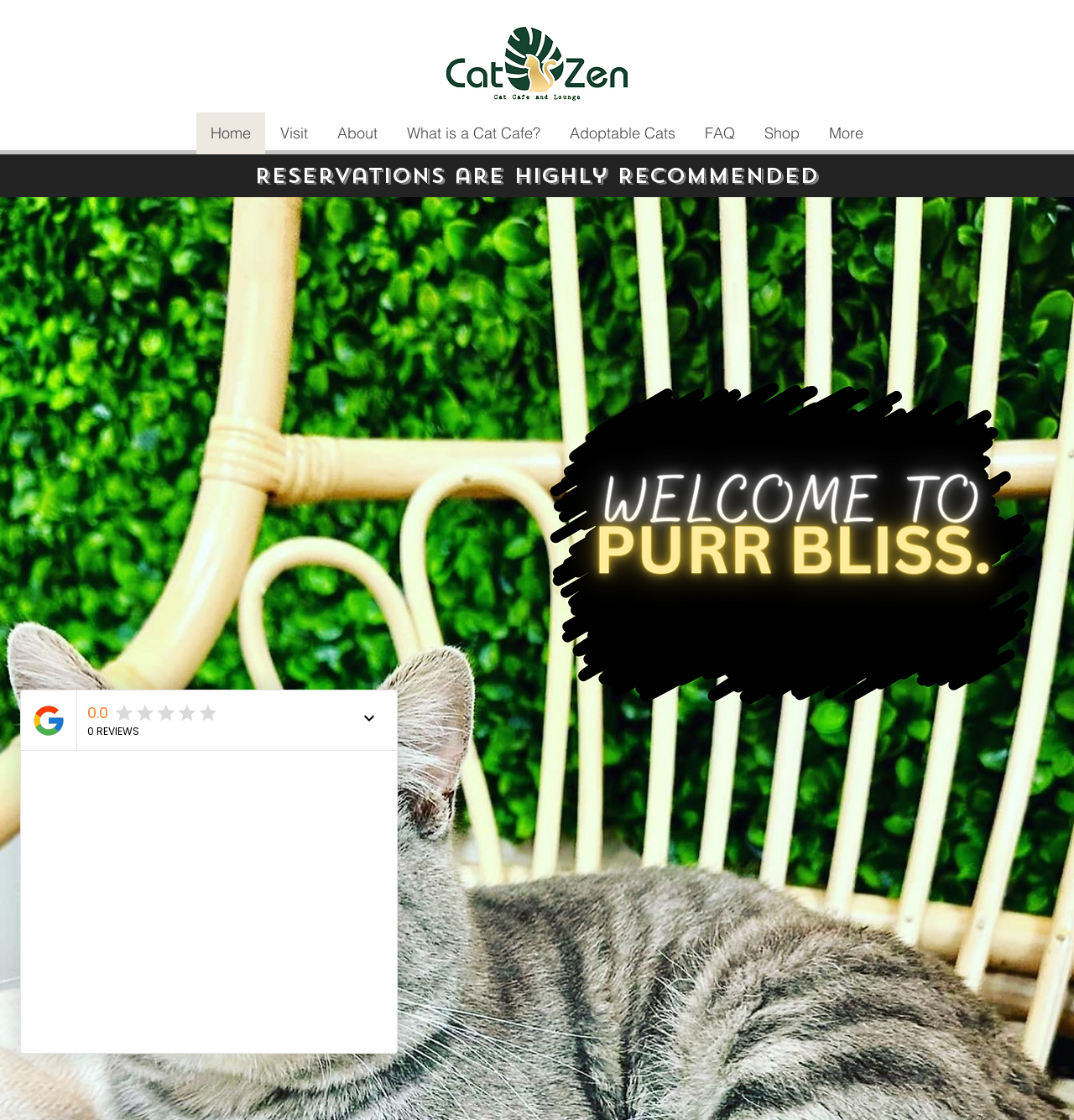Can you find the bounding box coordinates of the area I should click to execute the following instruction: "Explore the Shop"?

[0.698, 0.1, 0.758, 0.138]